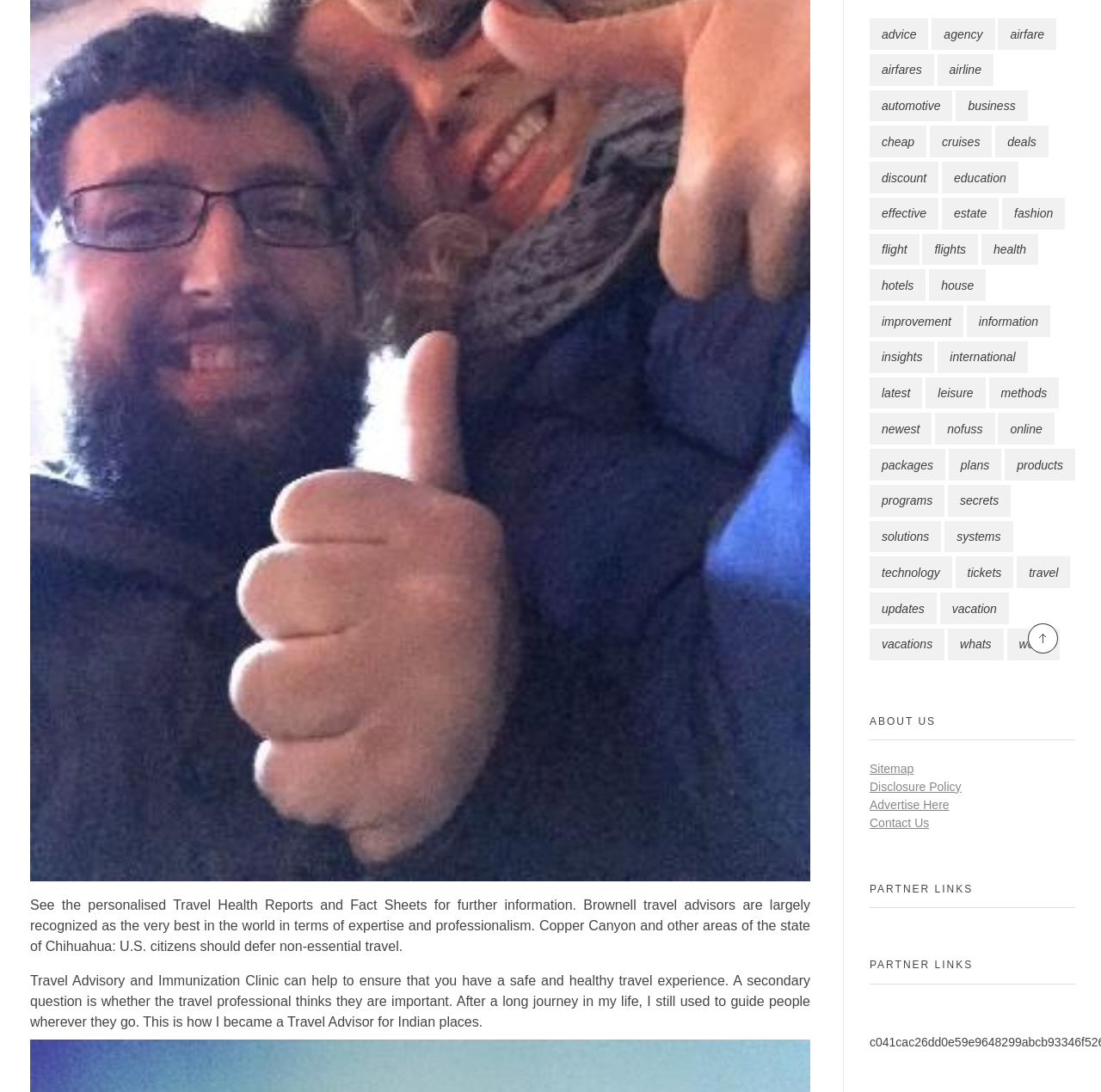Using the webpage screenshot and the element description Contact Us, determine the bounding box coordinates. Specify the coordinates in the format (top-left x, top-left y, bottom-right x, bottom-right y) with values ranging from 0 to 1.

[0.79, 0.747, 0.844, 0.76]